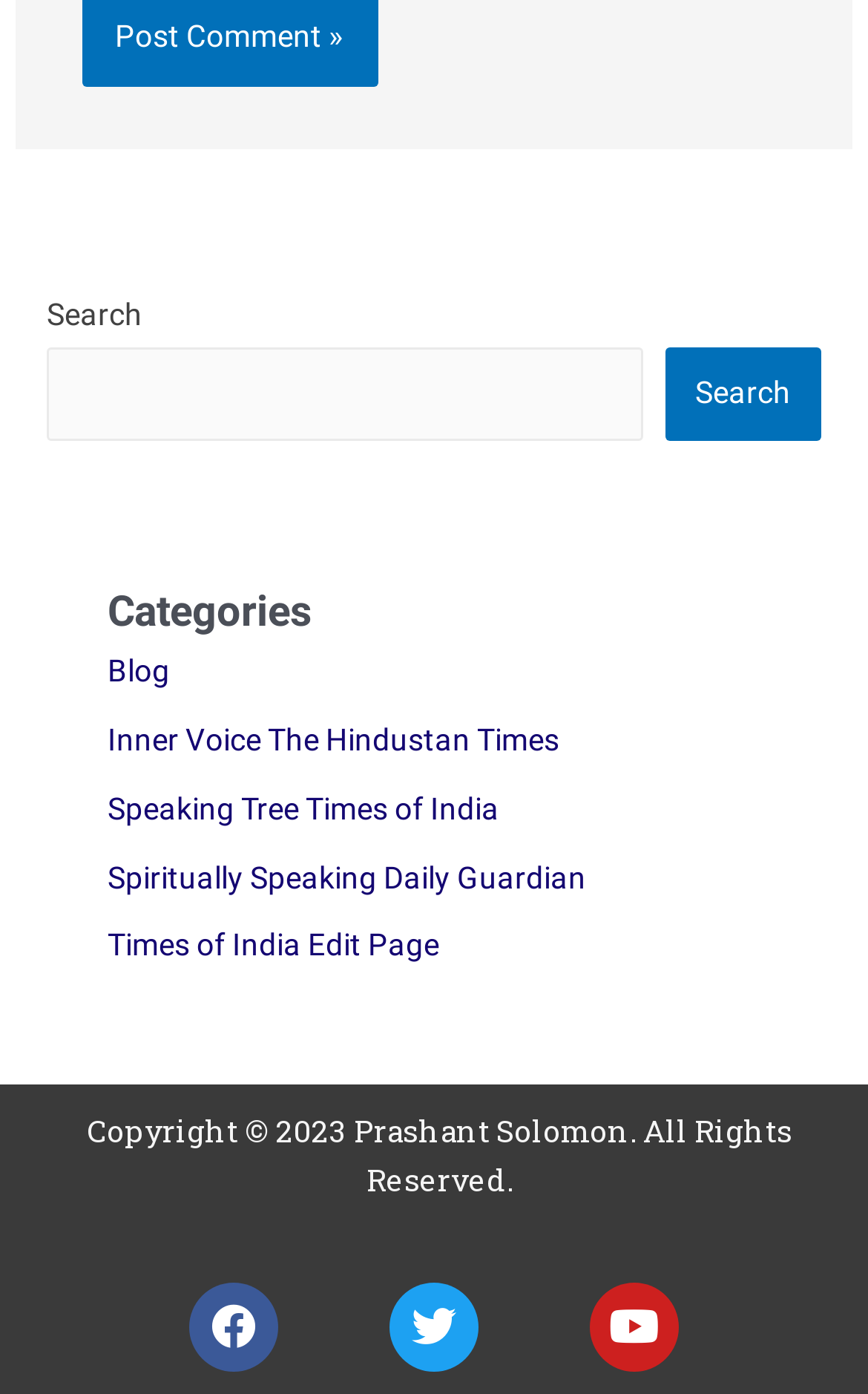Review the image closely and give a comprehensive answer to the question: What is the purpose of the search box?

The search box is located at the top of the webpage, and it has a button with the label 'Search'. This suggests that the purpose of the search box is to allow users to search for specific content on the website.